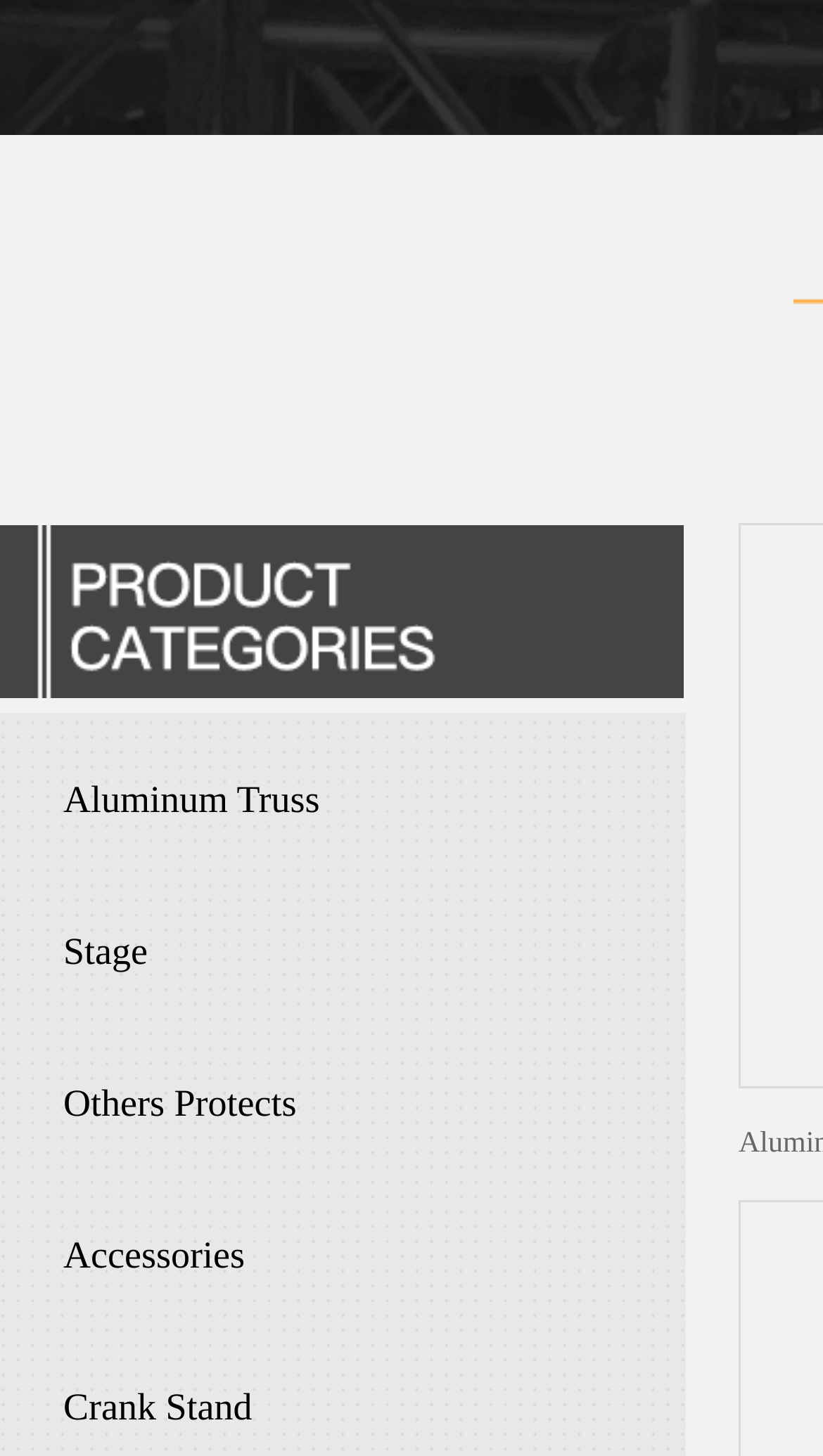Based on the provided description, "葫芦", find the bounding box of the corresponding UI element in the screenshot.

[0.013, 0.62, 0.105, 0.675]